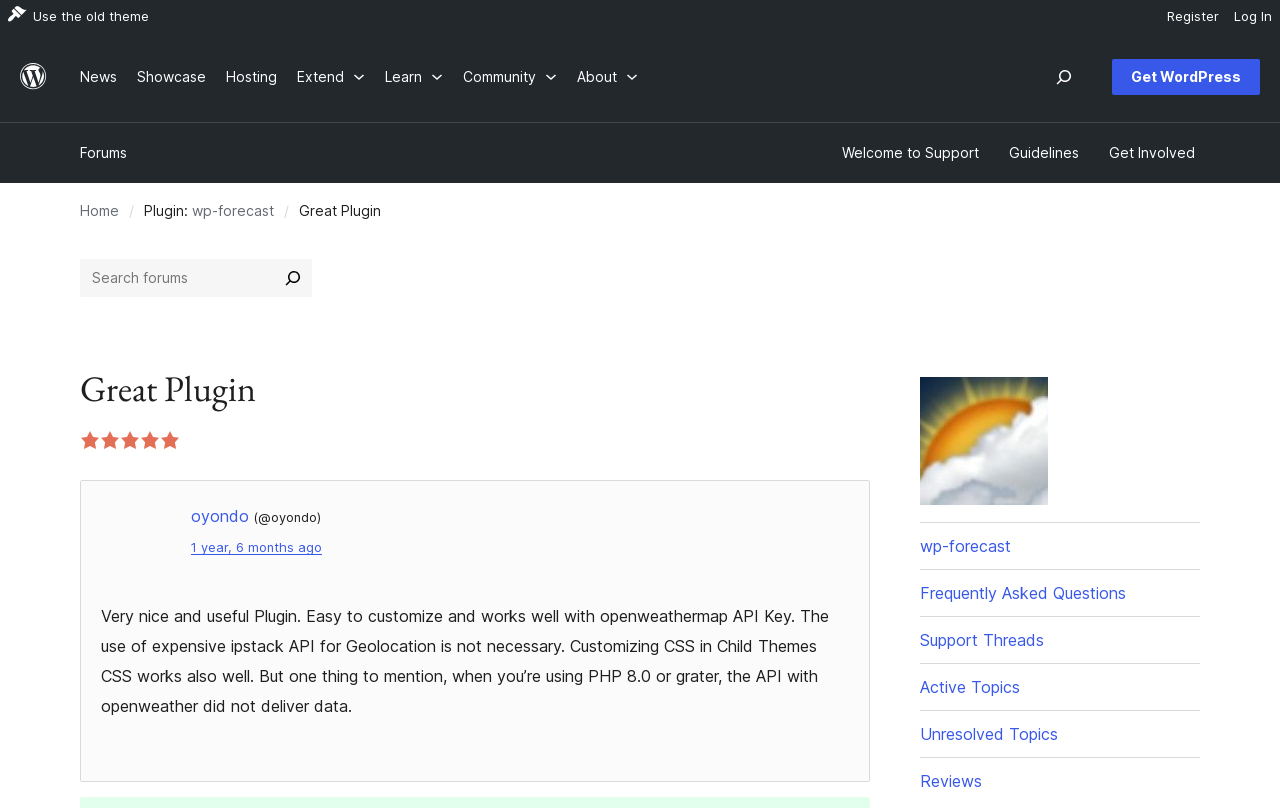Identify the bounding box coordinates of the section that should be clicked to achieve the task described: "Read the review of wp-forecast plugin".

[0.079, 0.751, 0.648, 0.887]